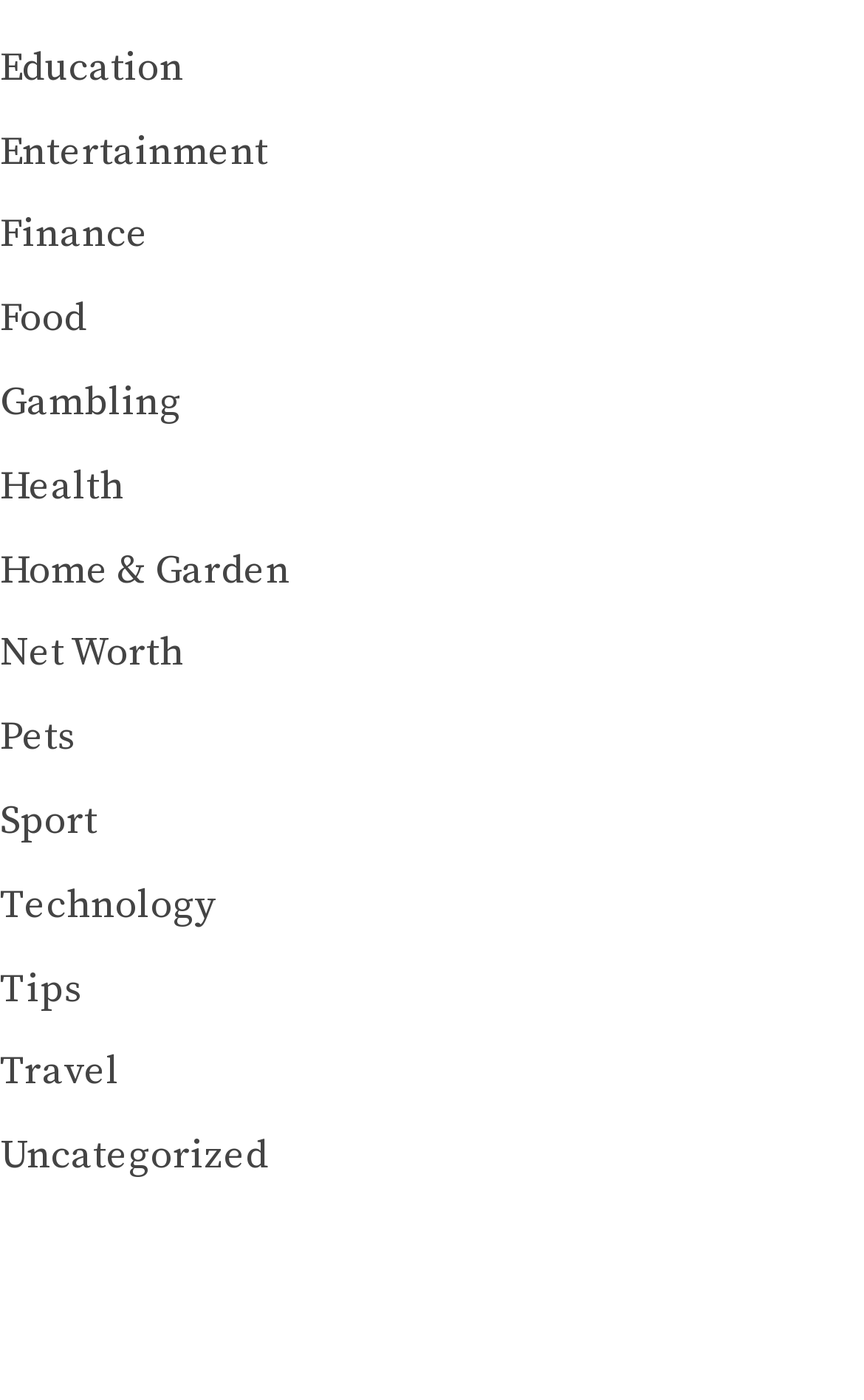Can you show the bounding box coordinates of the region to click on to complete the task described in the instruction: "Click on Education"?

[0.0, 0.03, 0.213, 0.066]